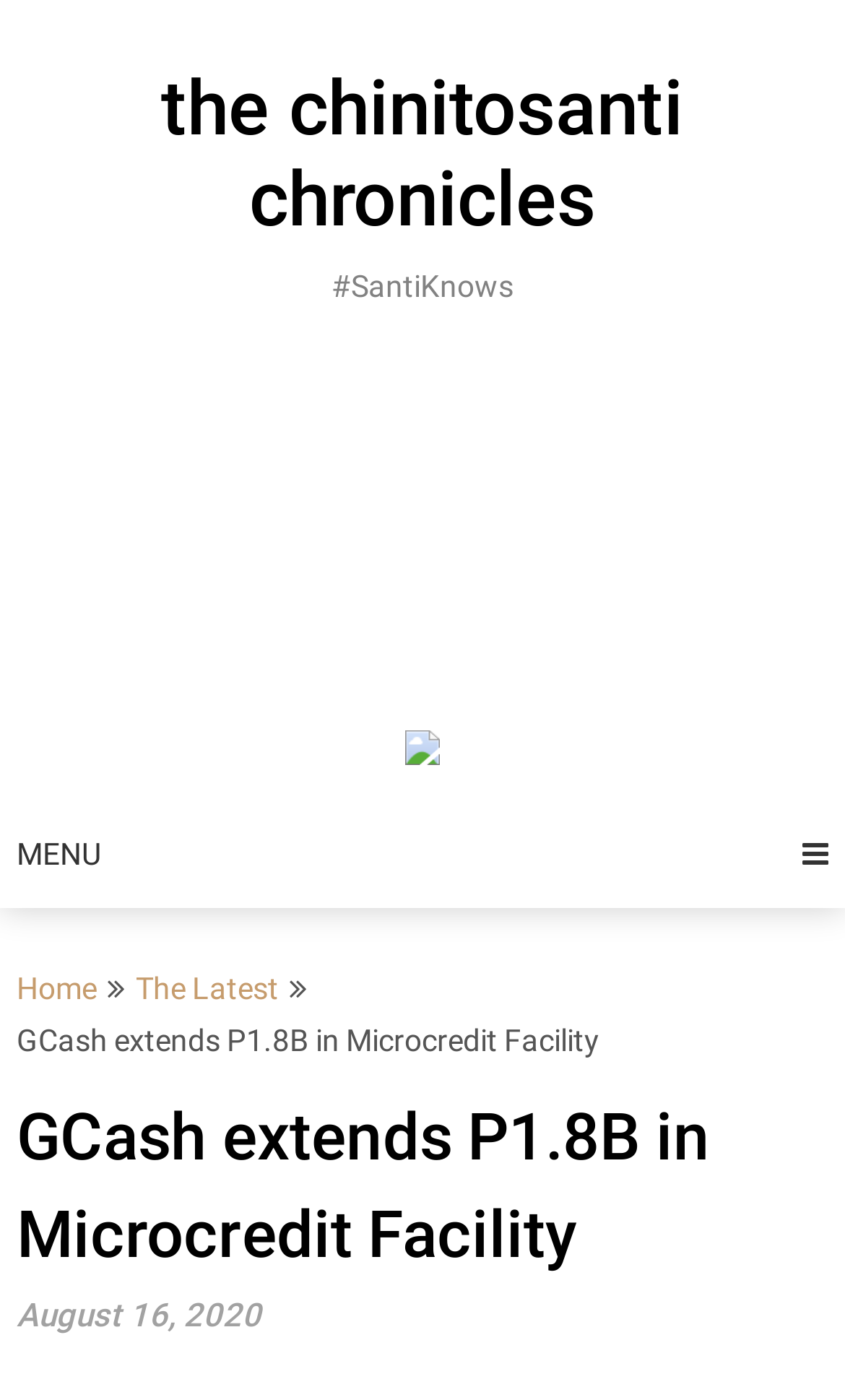From the given element description: "aria-label="Advertisement" name="aswift_1" title="Advertisement"", find the bounding box for the UI element. Provide the coordinates as four float numbers between 0 and 1, in the order [left, top, right, bottom].

[0.0, 0.252, 1.0, 0.506]